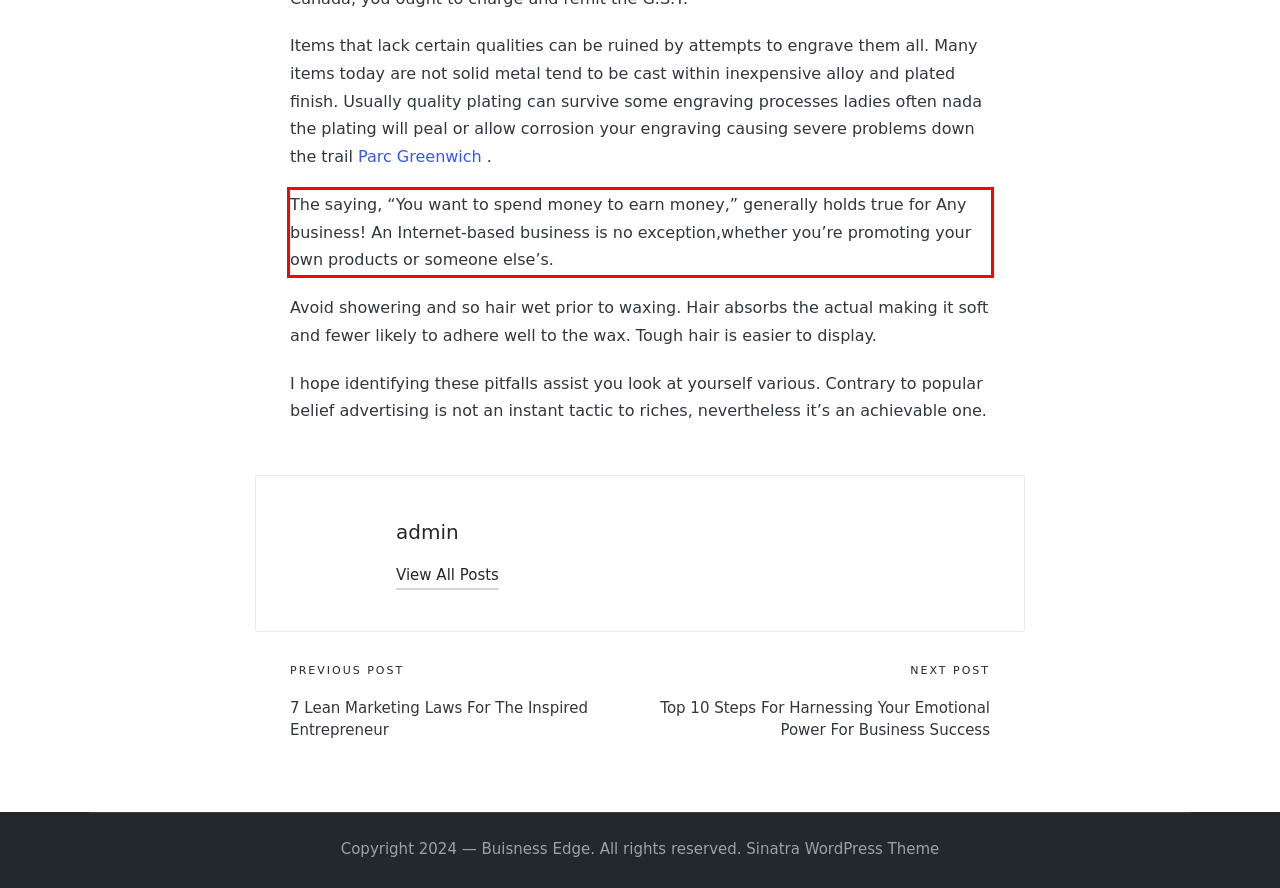Using the provided webpage screenshot, identify and read the text within the red rectangle bounding box.

The saying, “You want to spend money to earn money,” generally holds true for Any business! An Internet-based business is no exception,whether you’re promoting your own products or someone else’s.